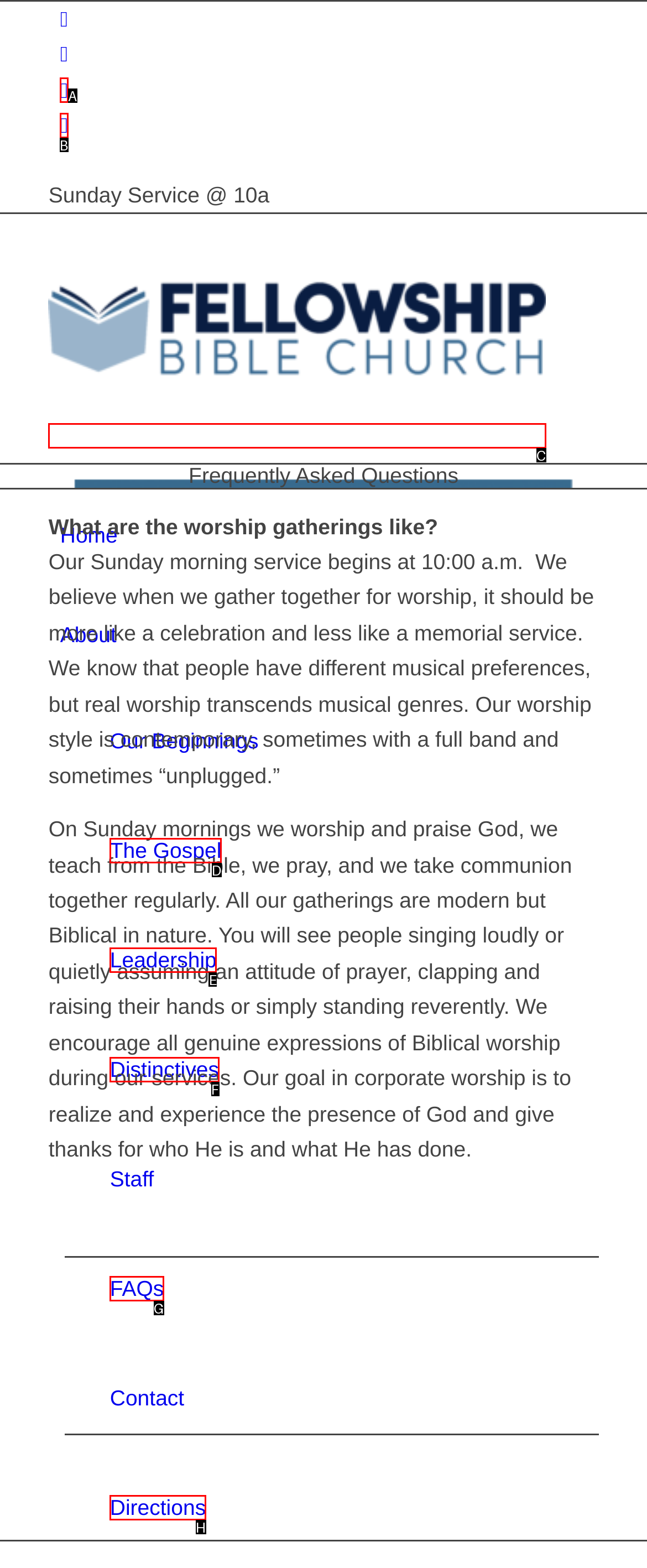Find the correct option to complete this instruction: Go to Home. Reply with the corresponding letter.

None